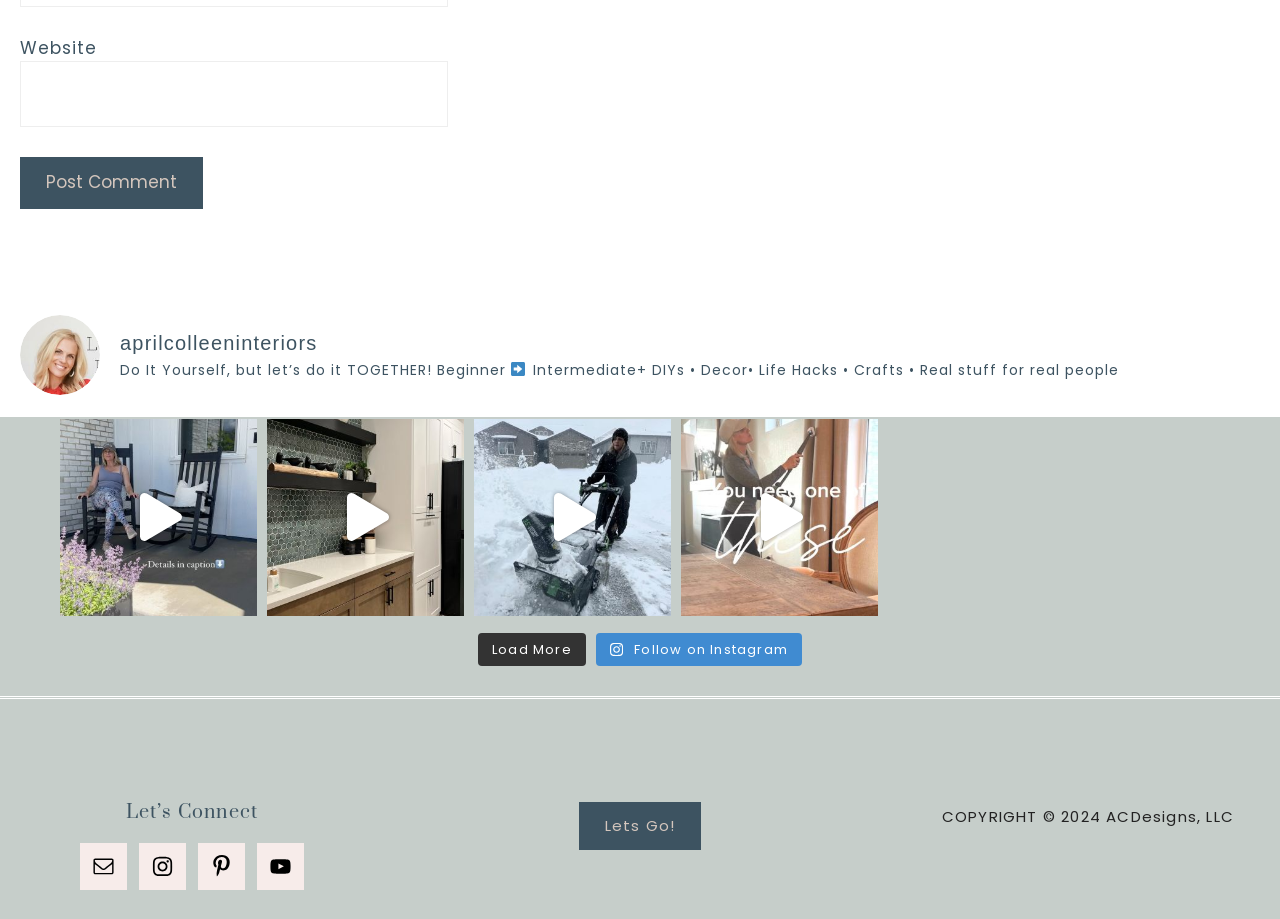Please specify the bounding box coordinates of the area that should be clicked to accomplish the following instruction: "Click Become a Uh Huh Honey Retailer". The coordinates should consist of four float numbers between 0 and 1, i.e., [left, top, right, bottom].

None